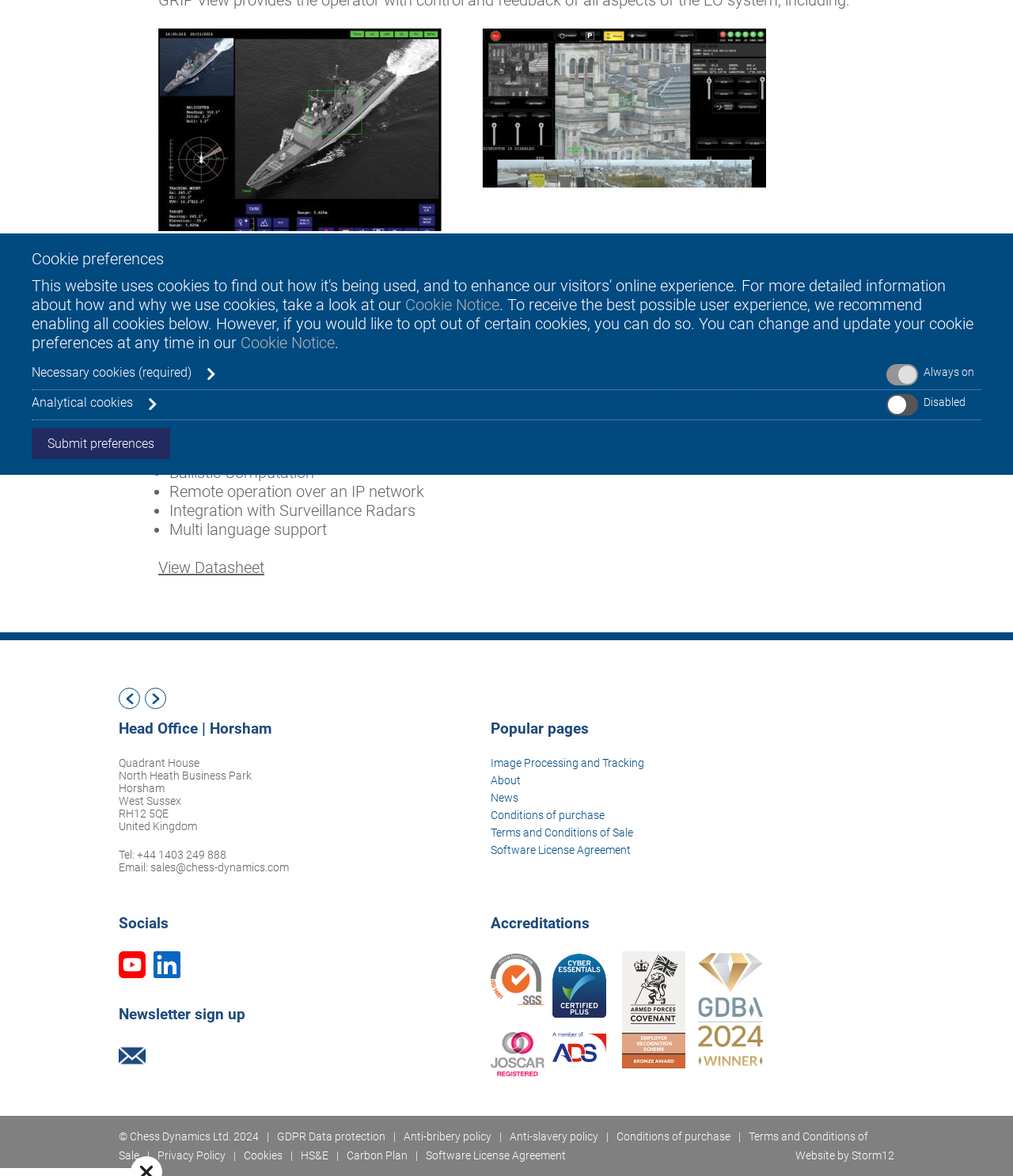Please determine the bounding box coordinates of the clickable area required to carry out the following instruction: "Learn about Image Processing and Tracking". The coordinates must be four float numbers between 0 and 1, represented as [left, top, right, bottom].

[0.485, 0.643, 0.852, 0.654]